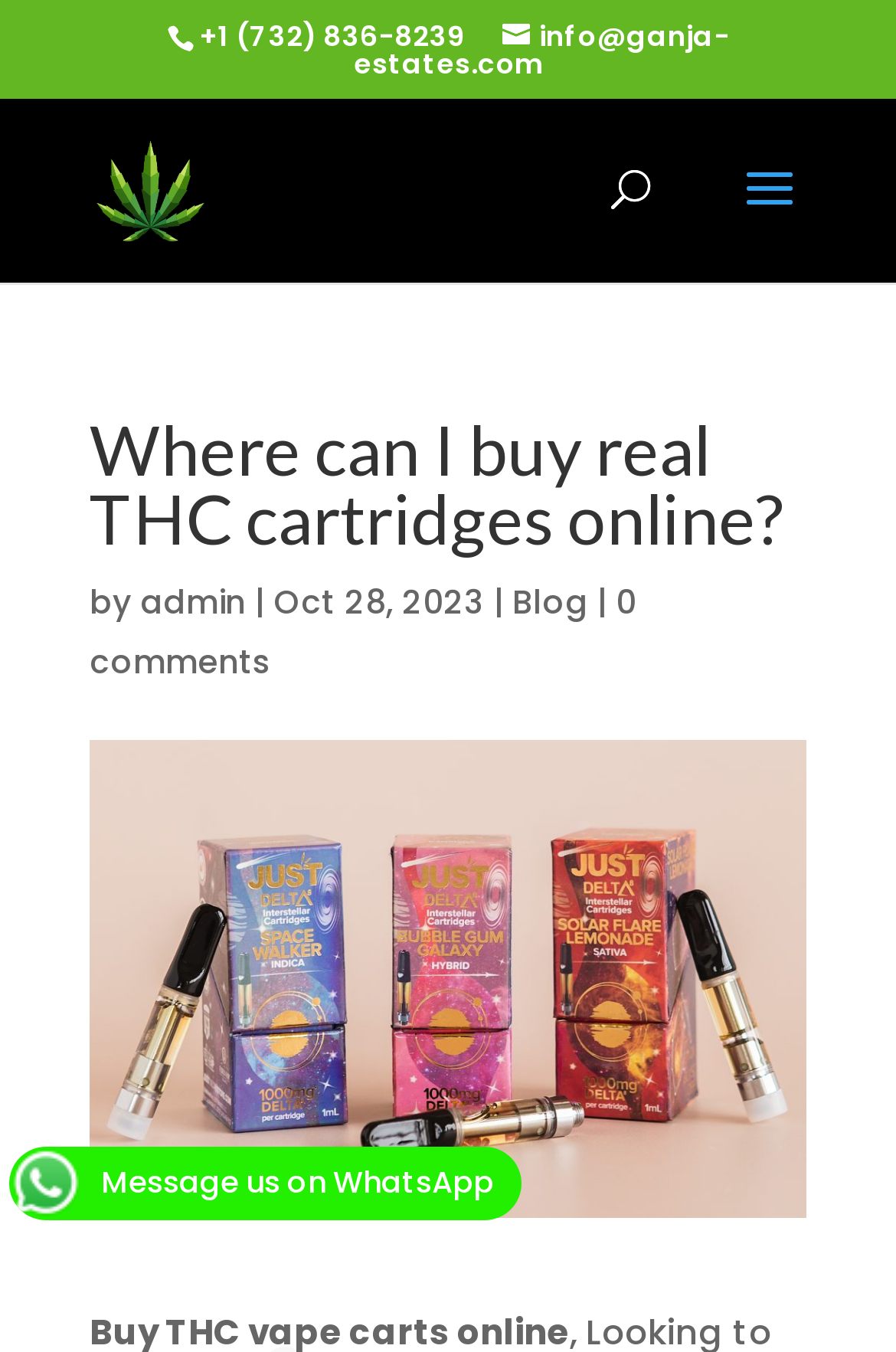Provide the bounding box coordinates of the HTML element described by the text: "0 comments". The coordinates should be in the format [left, top, right, bottom] with values between 0 and 1.

[0.1, 0.428, 0.71, 0.506]